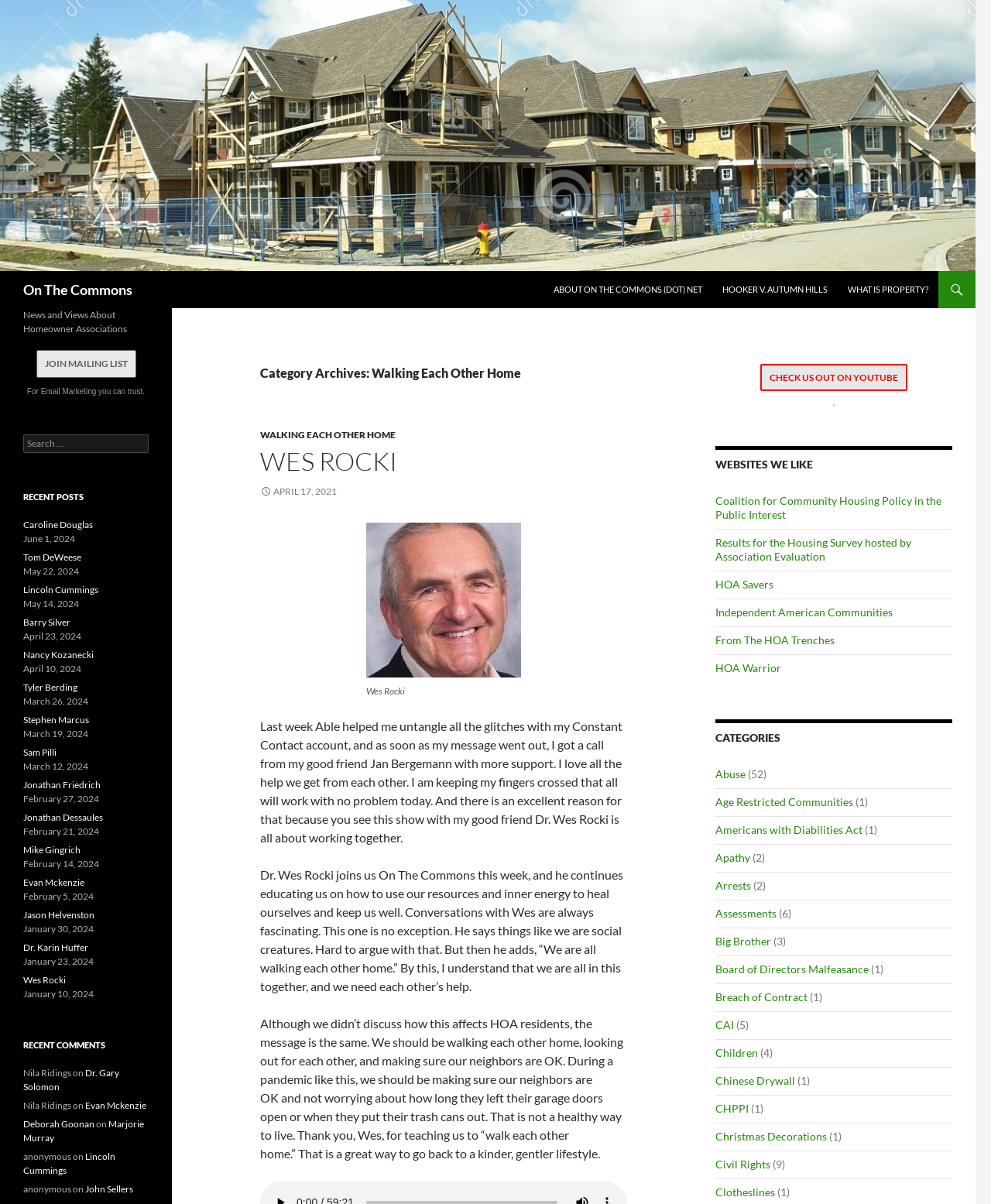What is the name of the website?
Based on the visual, give a brief answer using one word or a short phrase.

On The Commons